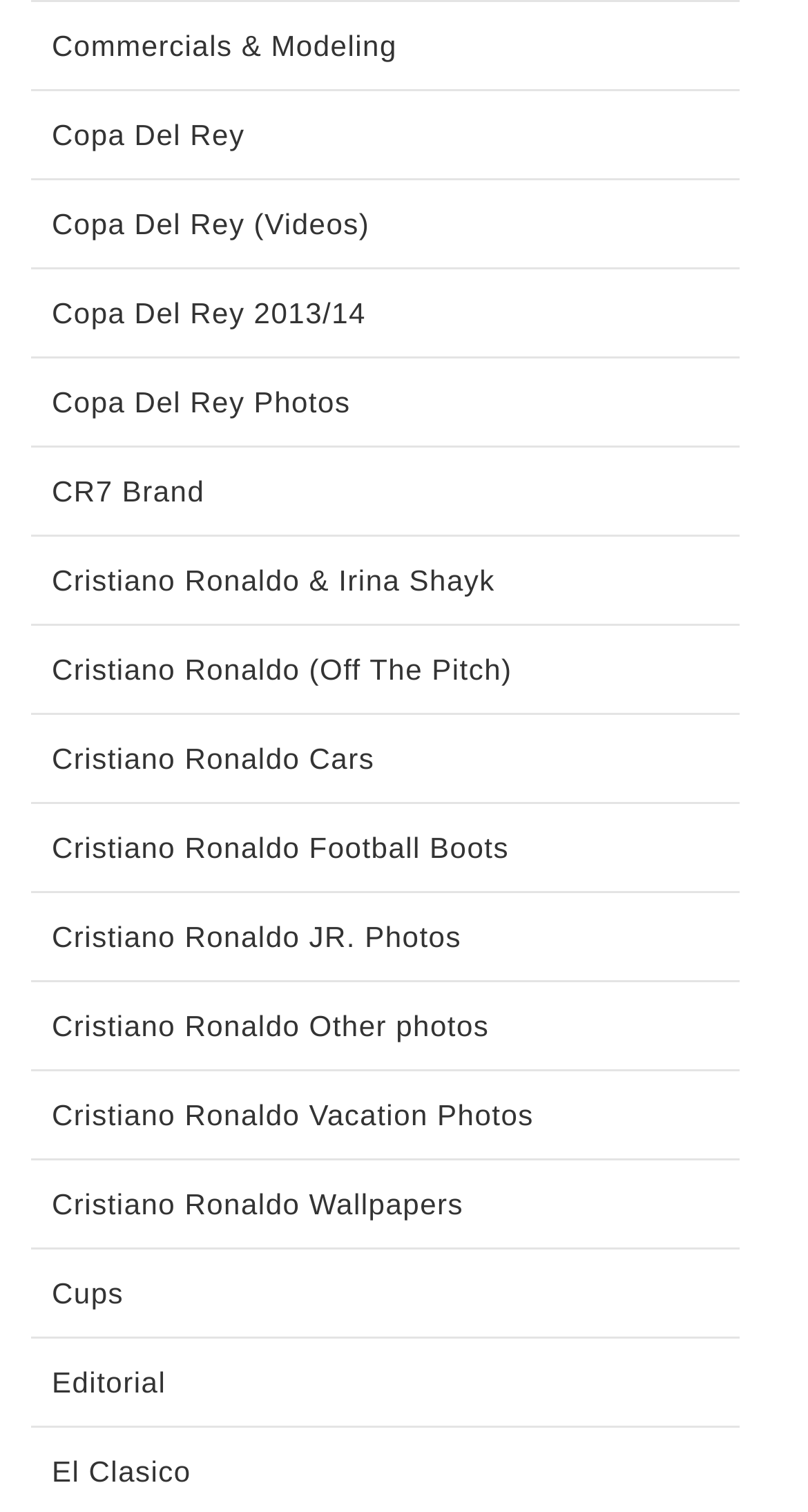Please mark the clickable region by giving the bounding box coordinates needed to complete this instruction: "Check out Cristiano Ronaldo's football boots".

[0.064, 0.546, 0.63, 0.576]